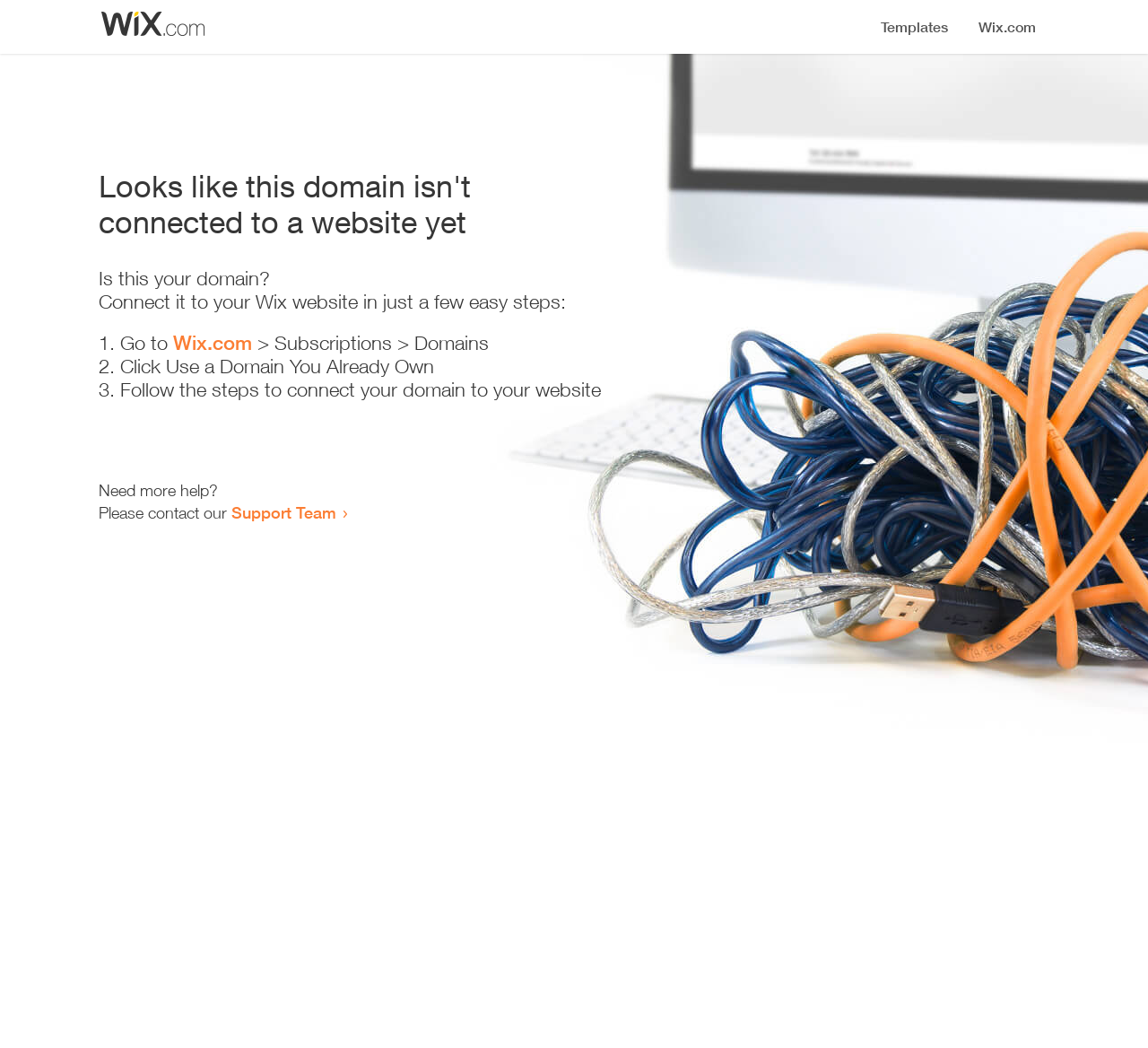What is the purpose of the webpage?
Refer to the image and offer an in-depth and detailed answer to the question.

The webpage provides a step-by-step guide on how to connect a domain to a Wix website, indicating that the purpose of the webpage is to assist users in connecting their domains.